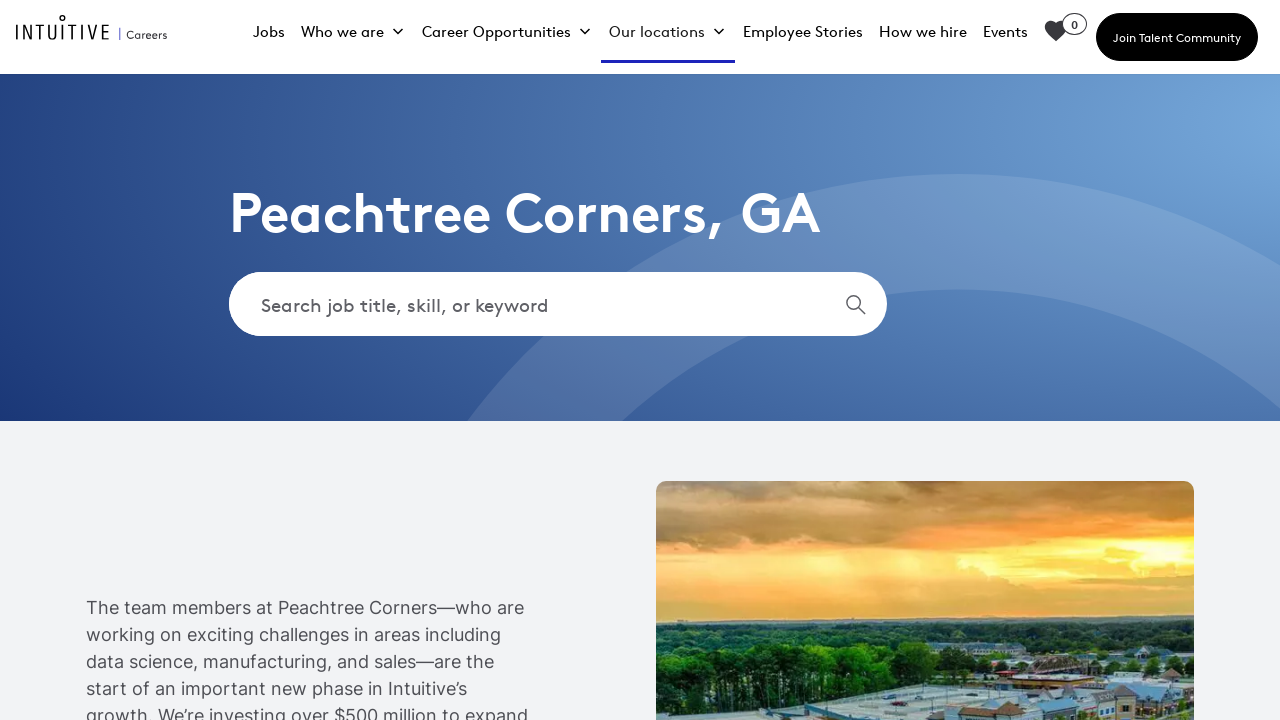Identify the main heading from the webpage and provide its text content.

Peachtree Corners, GA